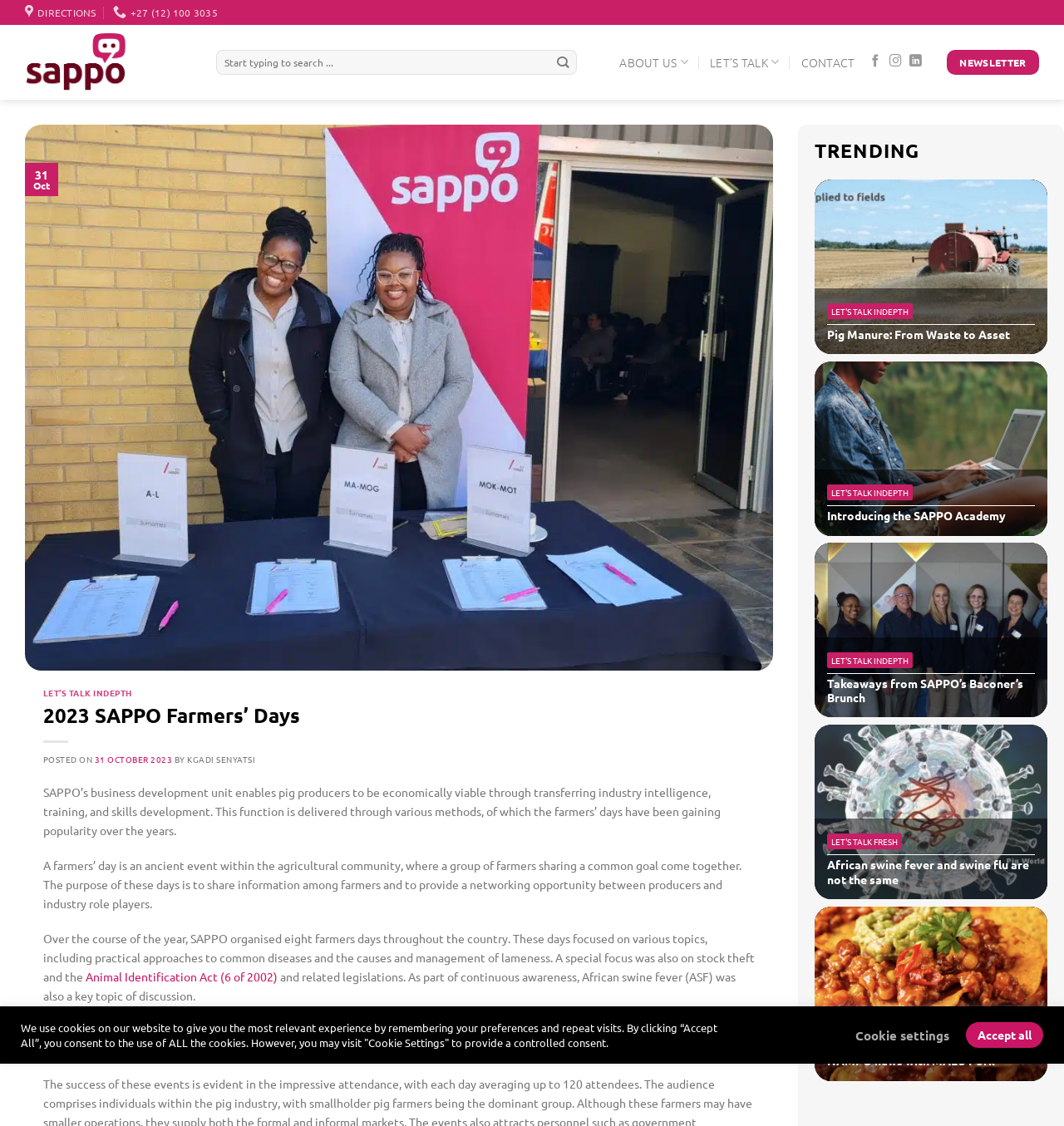What is the topic of discussion in the presentation delivered by well-informed speakers?
Answer with a single word or short phrase according to what you see in the image.

Veterinary science, veterinary public health, nutrition, reproduction, and law enforcement